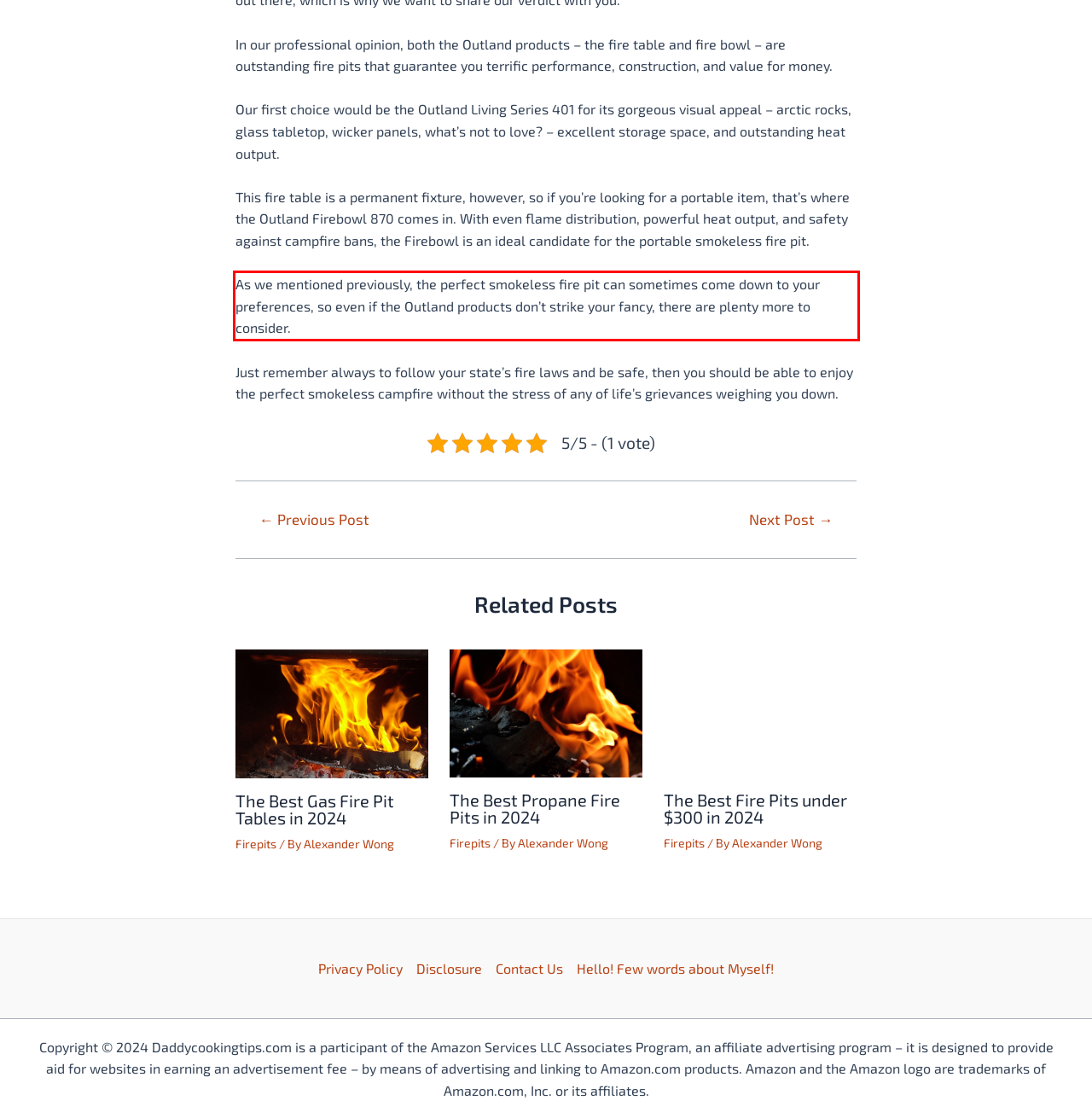Given a webpage screenshot, locate the red bounding box and extract the text content found inside it.

As we mentioned previously, the perfect smokeless fire pit can sometimes come down to your preferences, so even if the Outland products don’t strike your fancy, there are plenty more to consider.